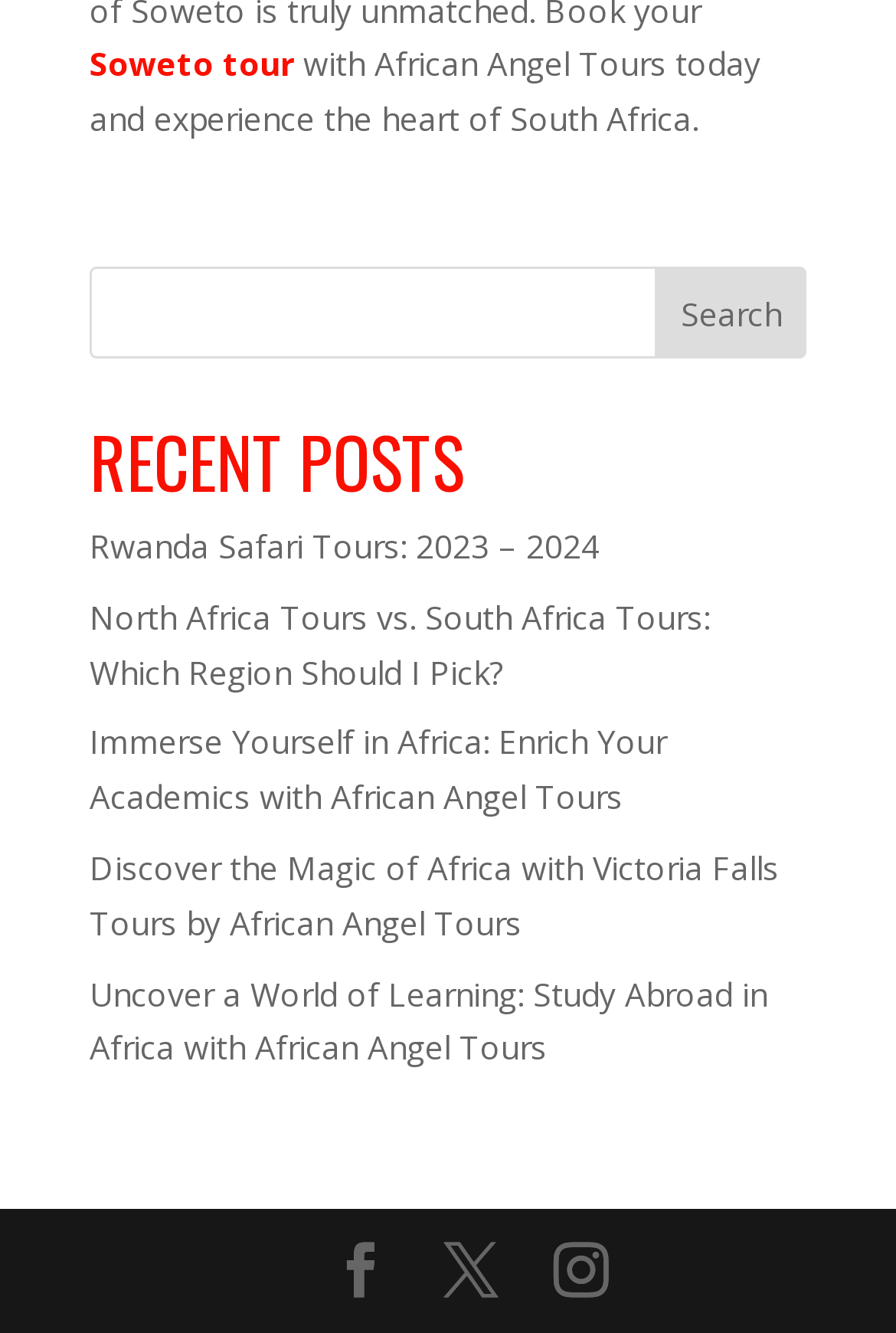With reference to the screenshot, provide a detailed response to the question below:
What is the focus of African Angel Tours?

The webpage has multiple mentions of Africa, and the tour names and descriptions are all related to Africa. This suggests that the focus of African Angel Tours is on providing tours and travel experiences in Africa.